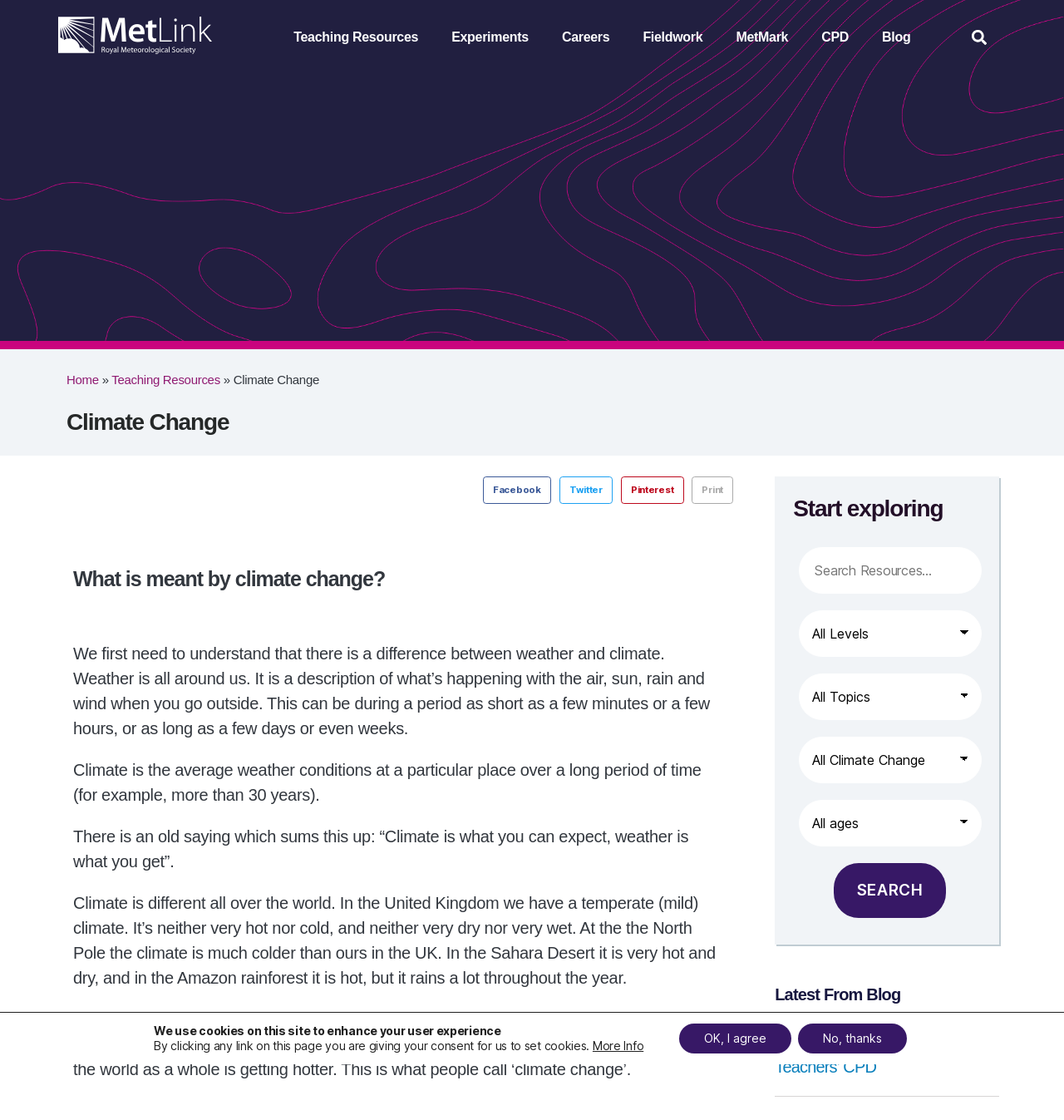Please identify the bounding box coordinates of the element I should click to complete this instruction: 'Search for resources'. The coordinates should be given as four float numbers between 0 and 1, like this: [left, top, right, bottom].

[0.907, 0.021, 0.933, 0.045]